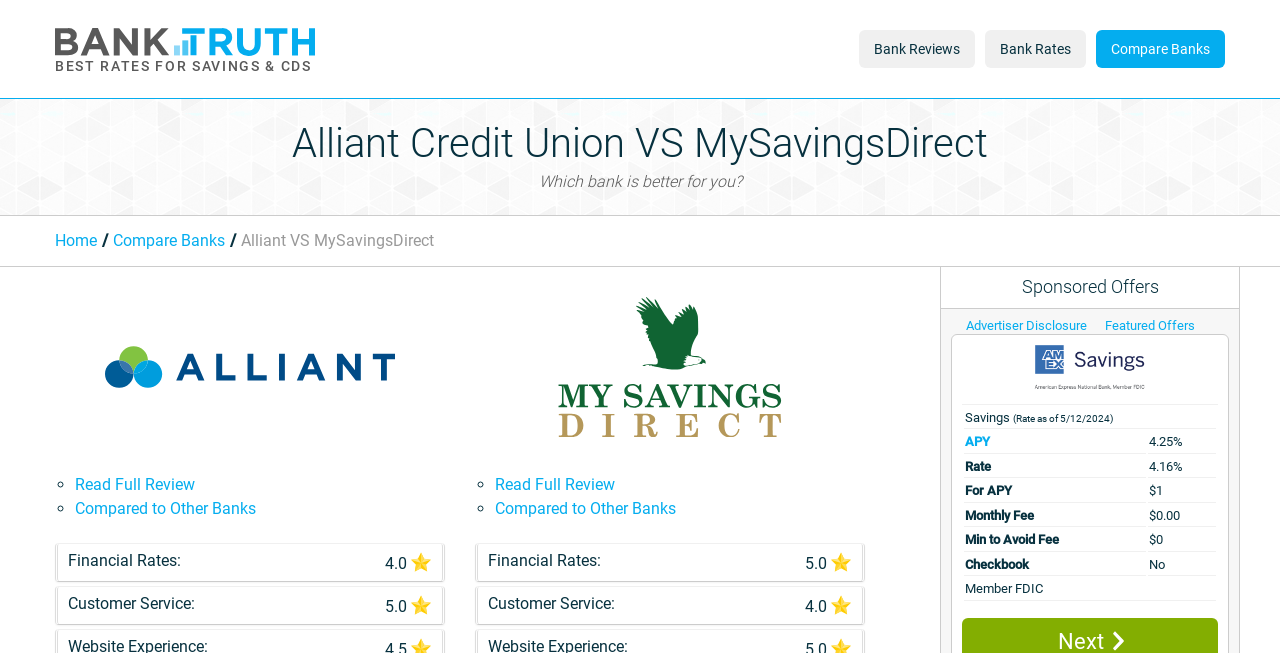Please identify the bounding box coordinates of the element's region that needs to be clicked to fulfill the following instruction: "Compare Alliant Credit Union with MySavingsDirect". The bounding box coordinates should consist of four float numbers between 0 and 1, i.e., [left, top, right, bottom].

[0.856, 0.046, 0.957, 0.104]